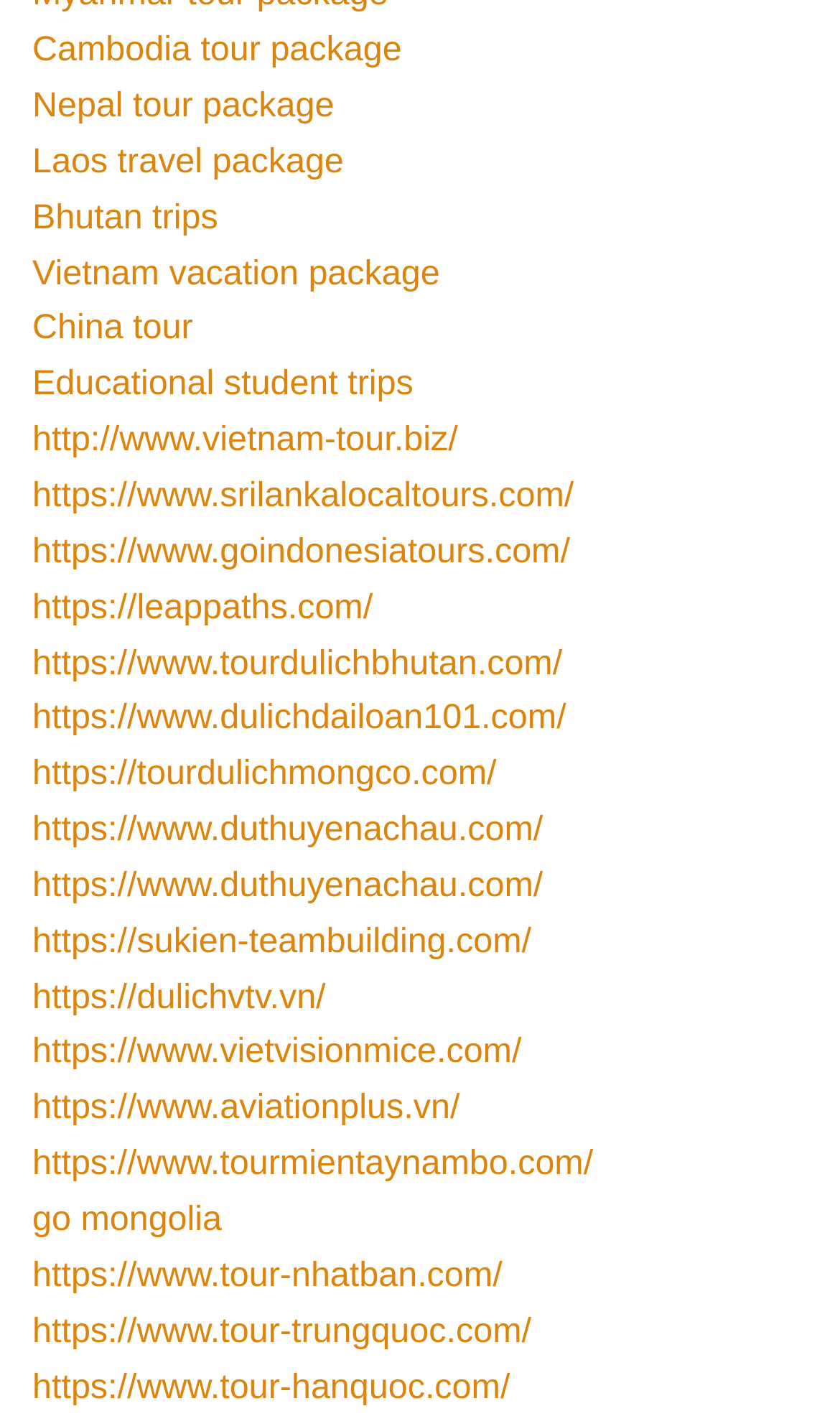Locate the bounding box coordinates of the element that should be clicked to execute the following instruction: "Go to Vietnam vacation package".

[0.038, 0.179, 0.524, 0.206]